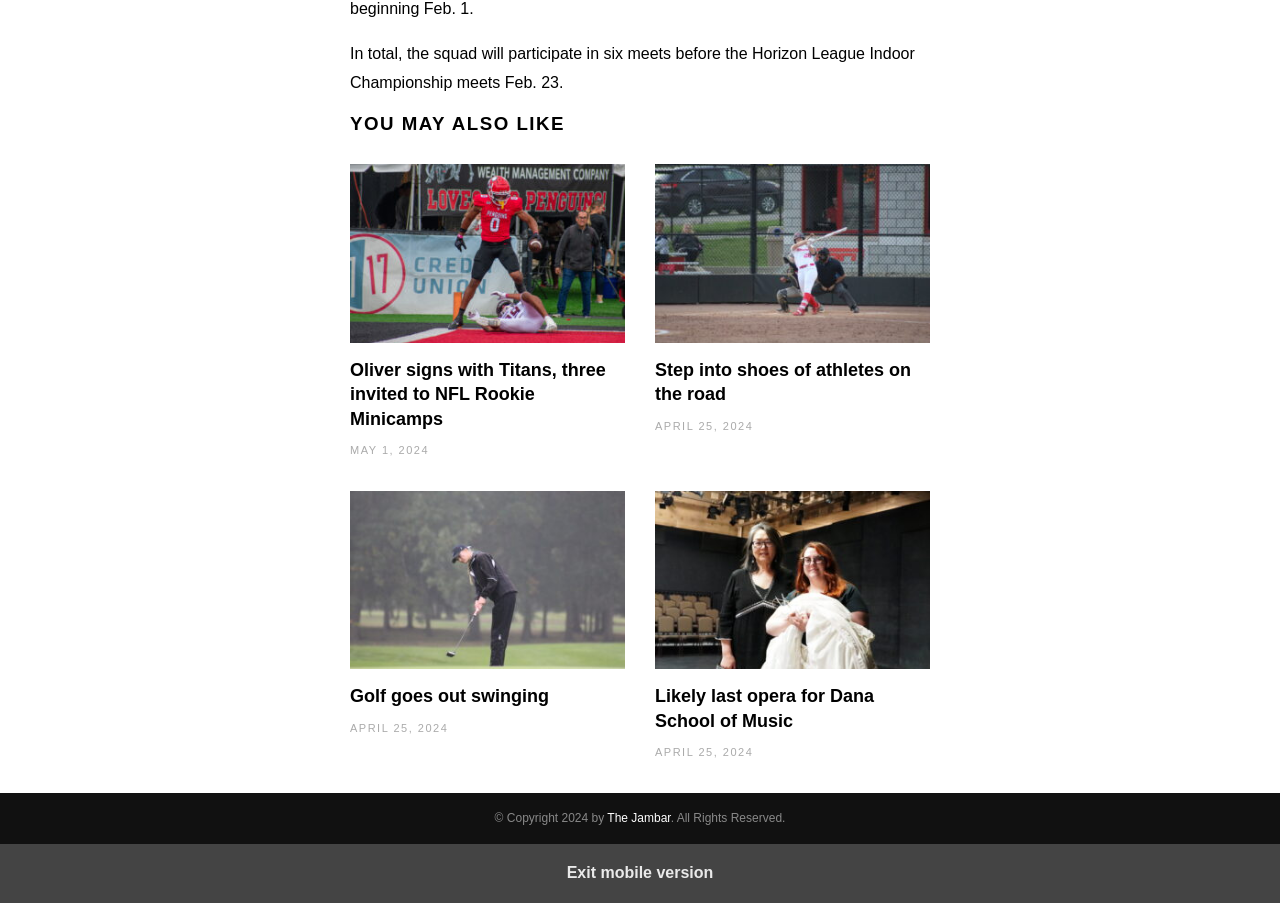Given the webpage screenshot, identify the bounding box of the UI element that matches this description: "The Jambar".

[0.474, 0.898, 0.524, 0.913]